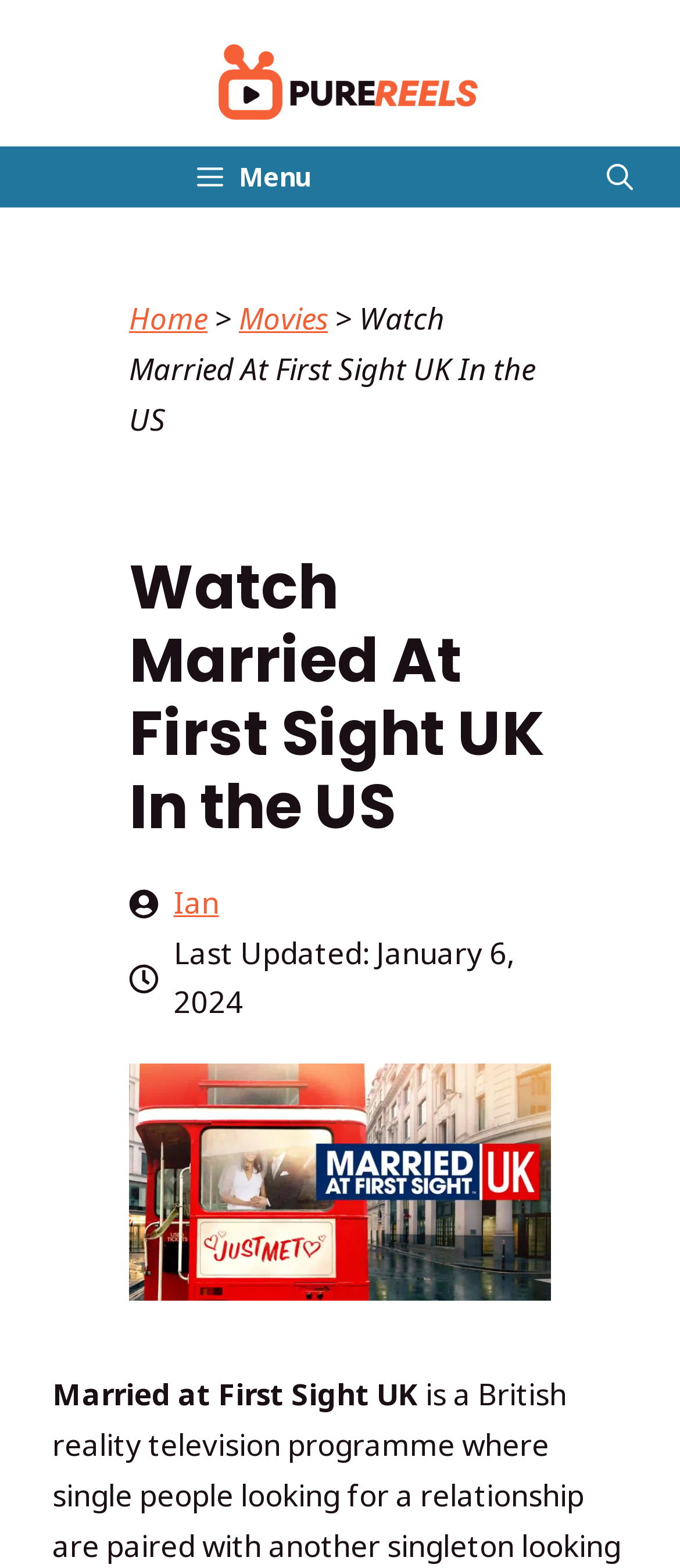What is the headline of the webpage?

Watch Married At First Sight UK In the US